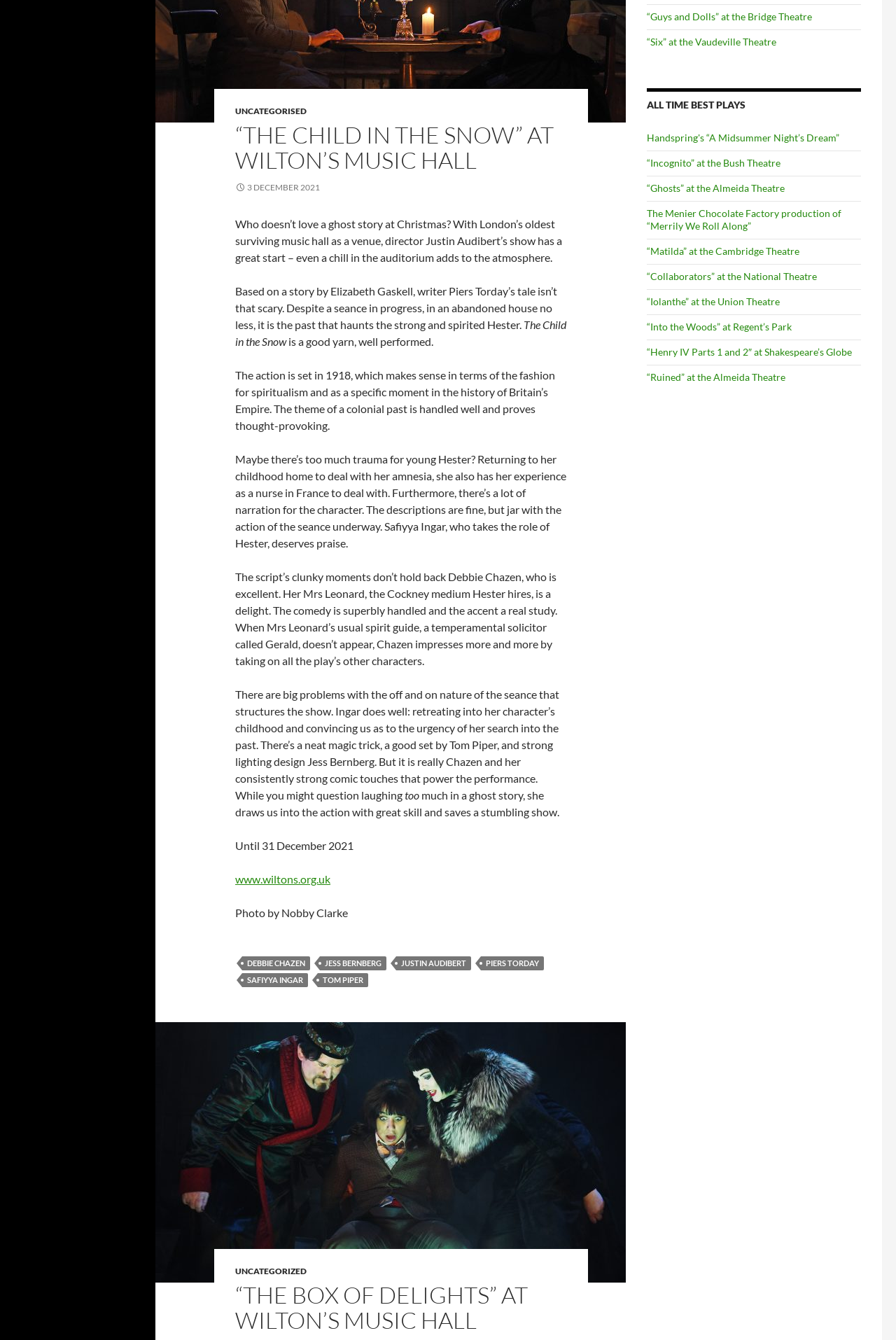Specify the bounding box coordinates (top-left x, top-left y, bottom-right x, bottom-right y) of the UI element in the screenshot that matches this description: 3 December 2021

[0.262, 0.136, 0.357, 0.144]